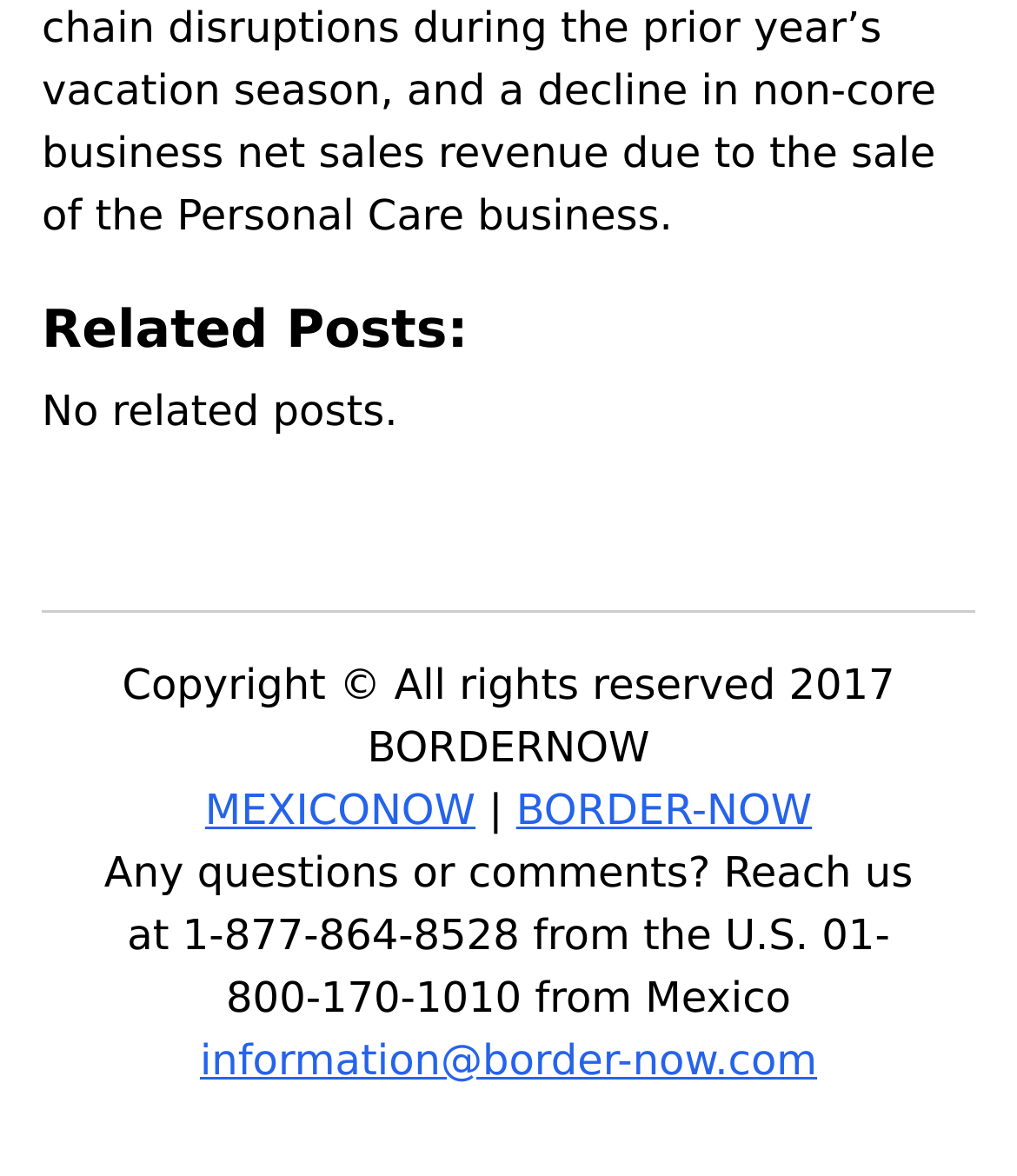Based on the image, give a detailed response to the question: What is the copyright year?

I found the copyright year by looking at the footer section of the webpage, where it says 'Copyright © All rights reserved 2017 BORDERNOW'.